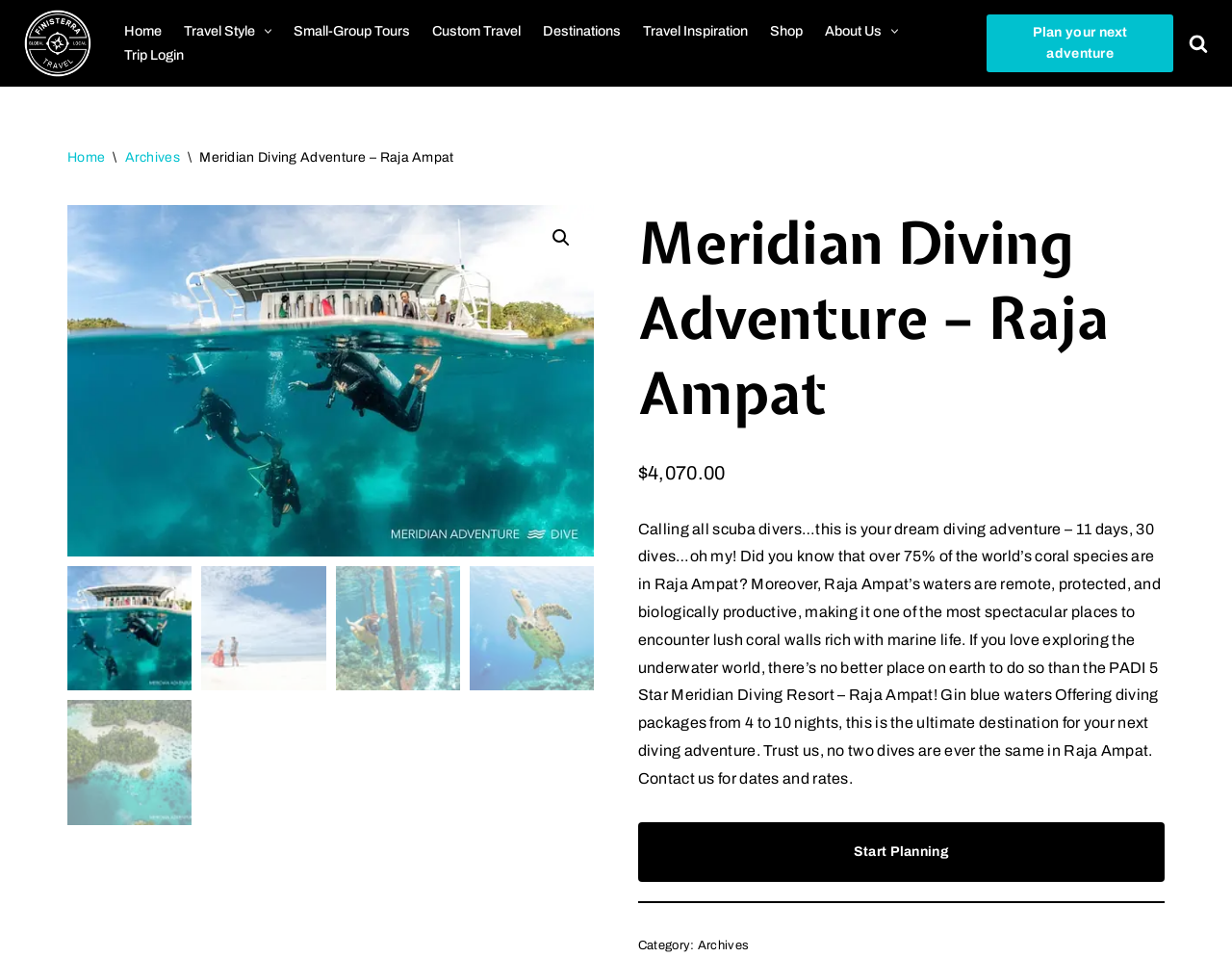Determine the bounding box coordinates of the area to click in order to meet this instruction: "View 'Archives'".

[0.101, 0.157, 0.146, 0.172]